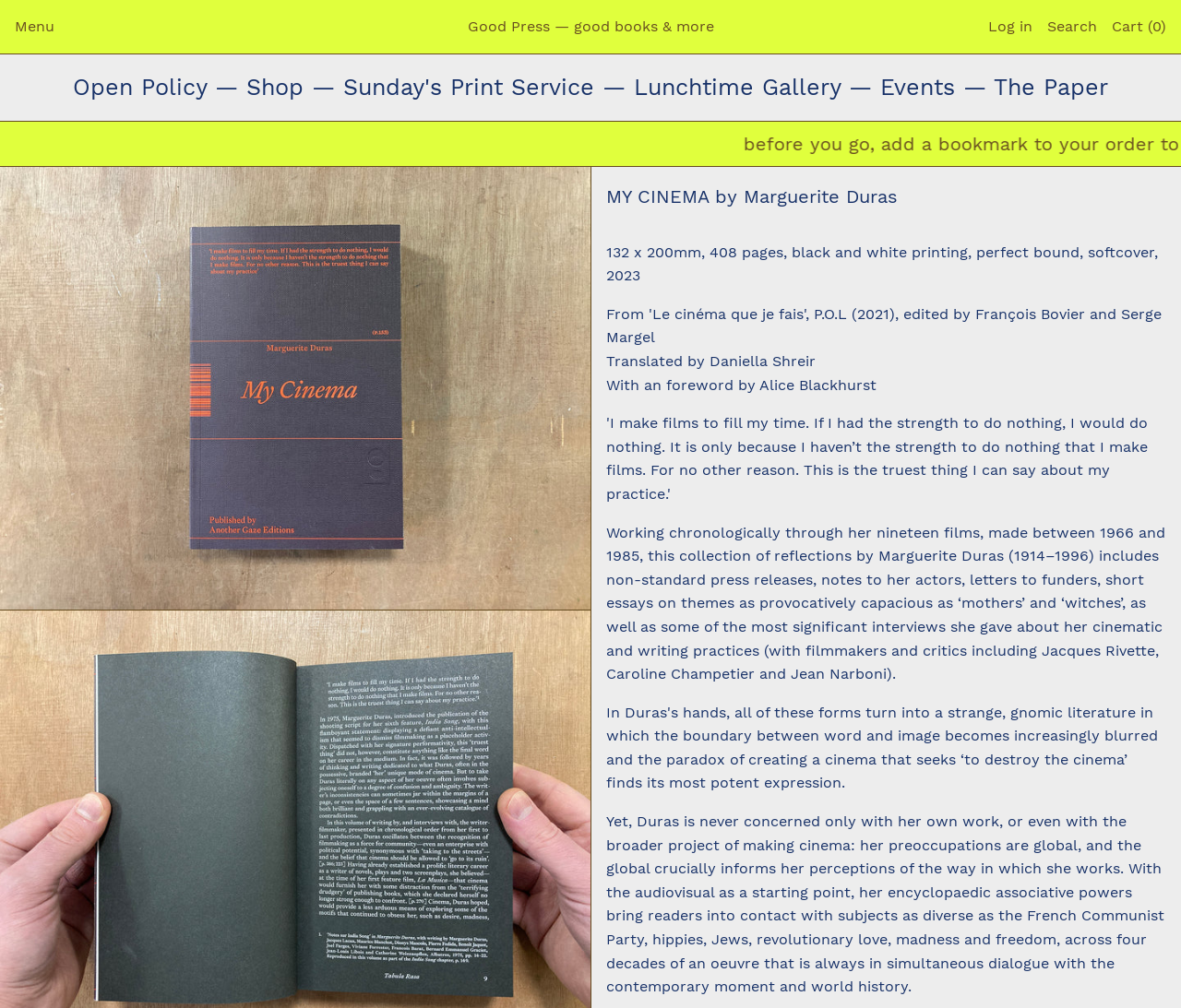What is the book's binding type?
Give a single word or phrase answer based on the content of the image.

Perfect bound